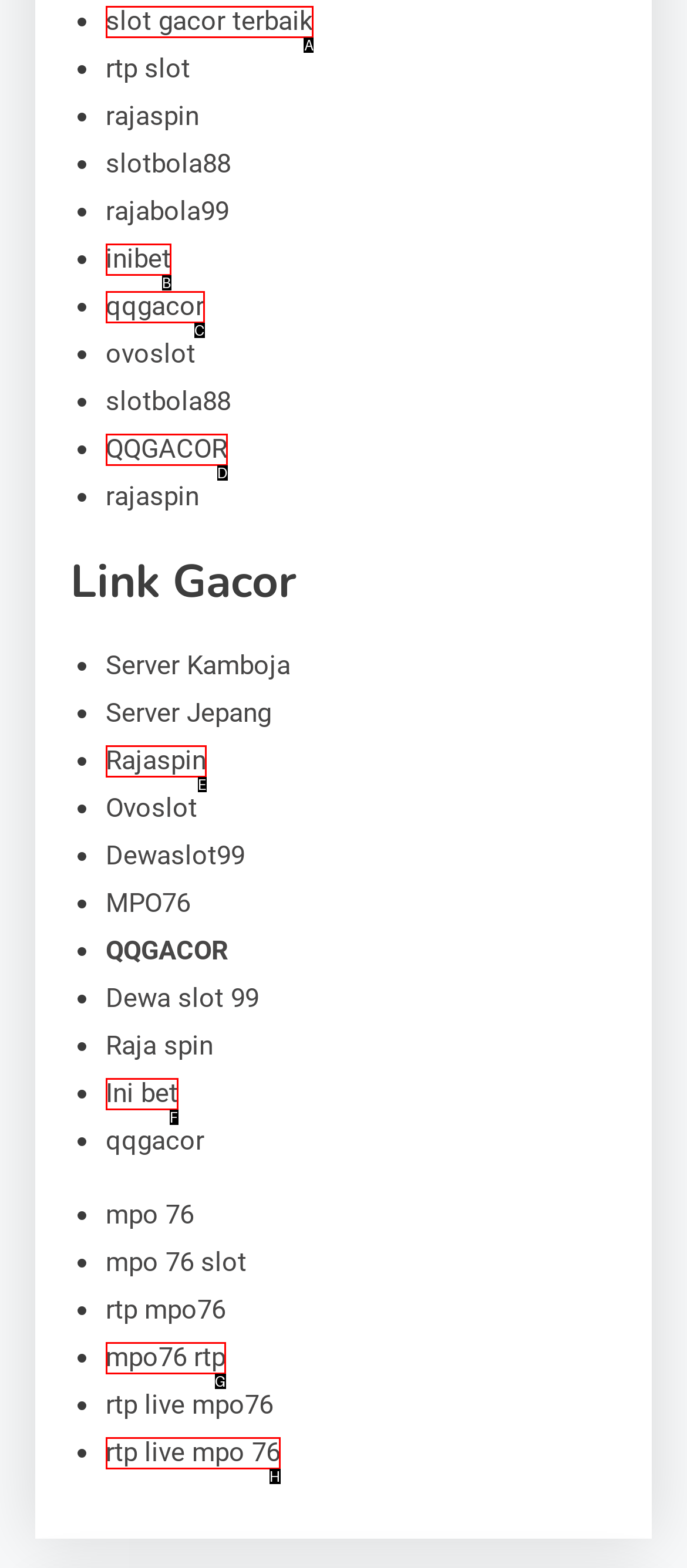Which HTML element should be clicked to fulfill the following task: Click on the 'slot gacor terbaik' link?
Reply with the letter of the appropriate option from the choices given.

A